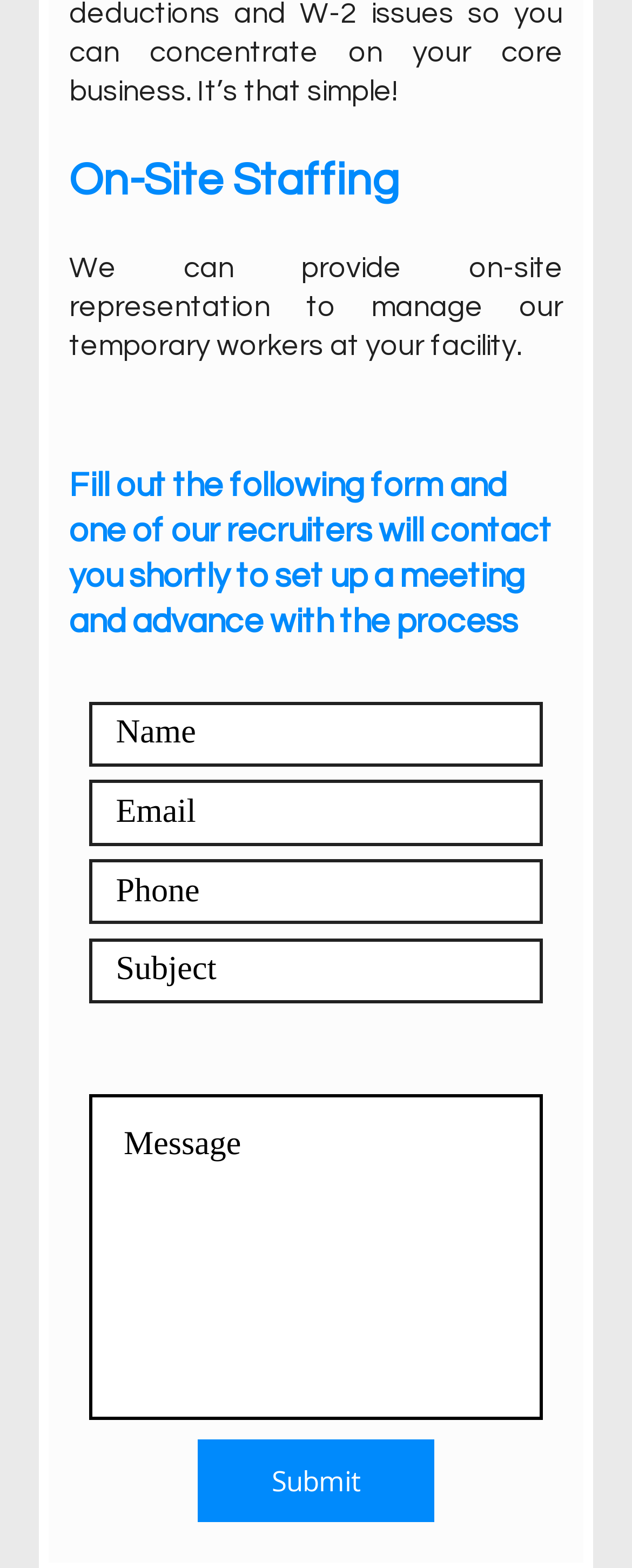Show me the bounding box coordinates of the clickable region to achieve the task as per the instruction: "Enter email".

[0.115, 0.039, 0.705, 0.073]